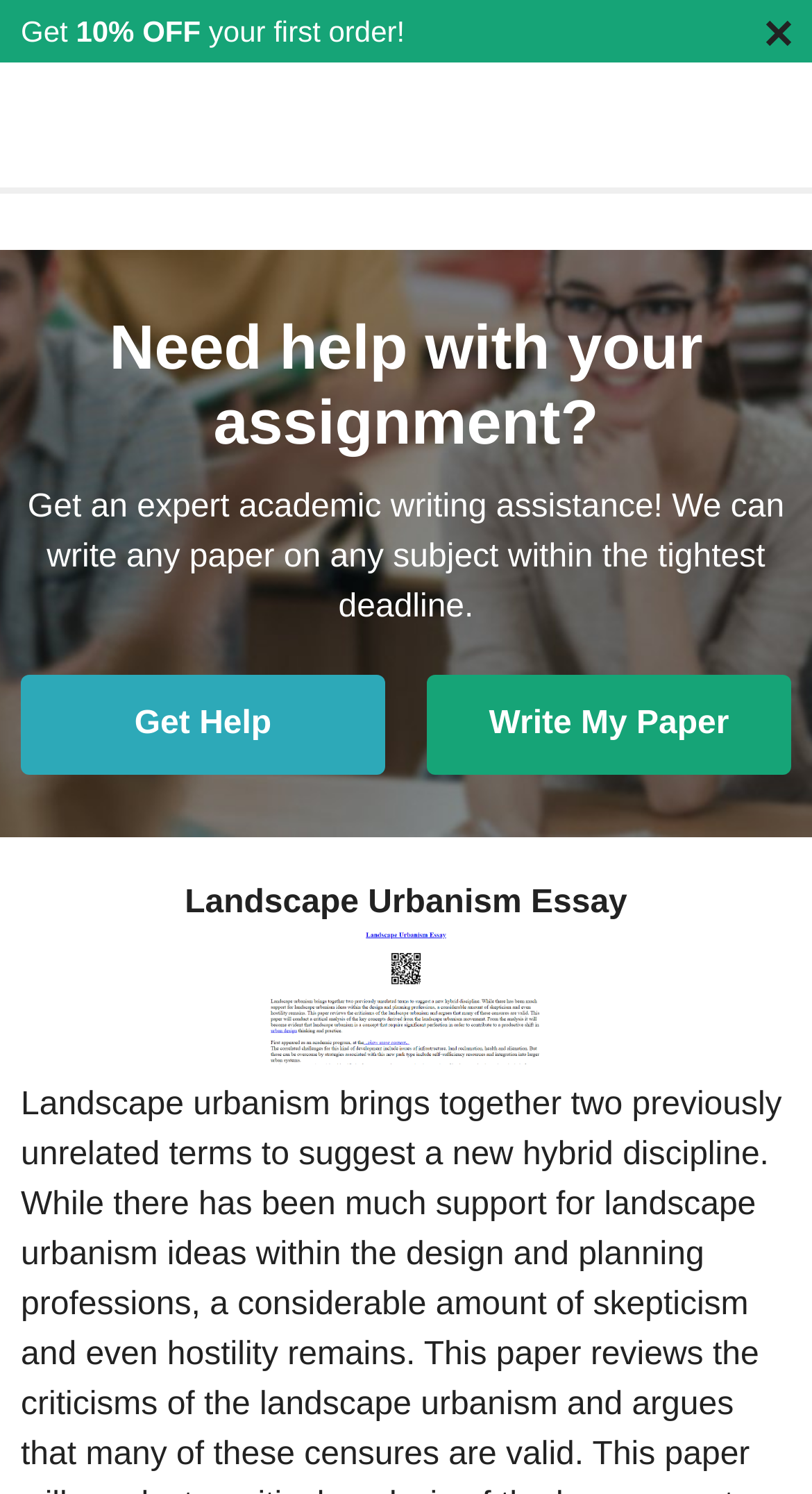What is the call-to-action on the webpage?
Please describe in detail the information shown in the image to answer the question.

The call-to-action on the webpage is to either 'Get Help' or 'Write My Paper', which are two prominent links on the webpage, encouraging users to take action and seek academic writing assistance.